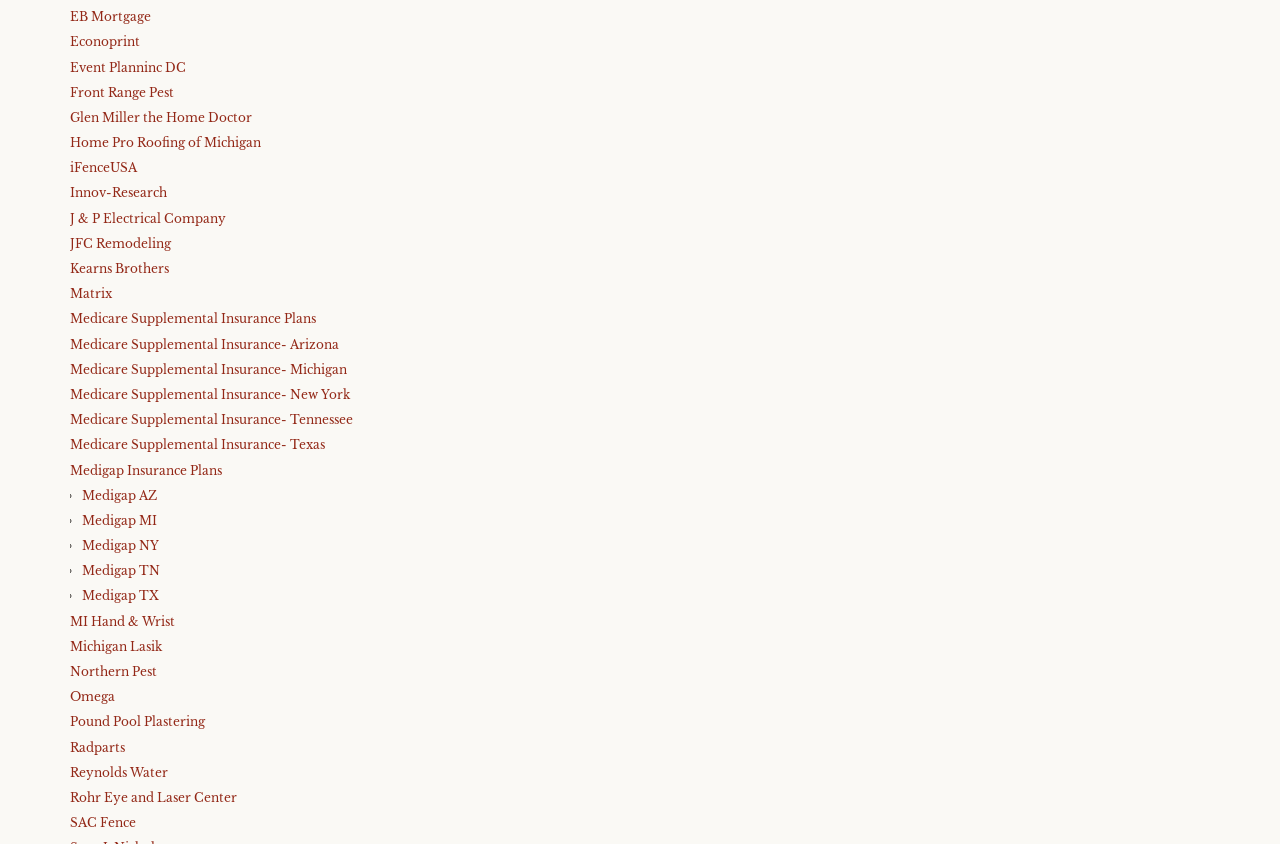Pinpoint the bounding box coordinates of the clickable element to carry out the following instruction: "Click on EB Mortgage."

[0.055, 0.011, 0.118, 0.029]